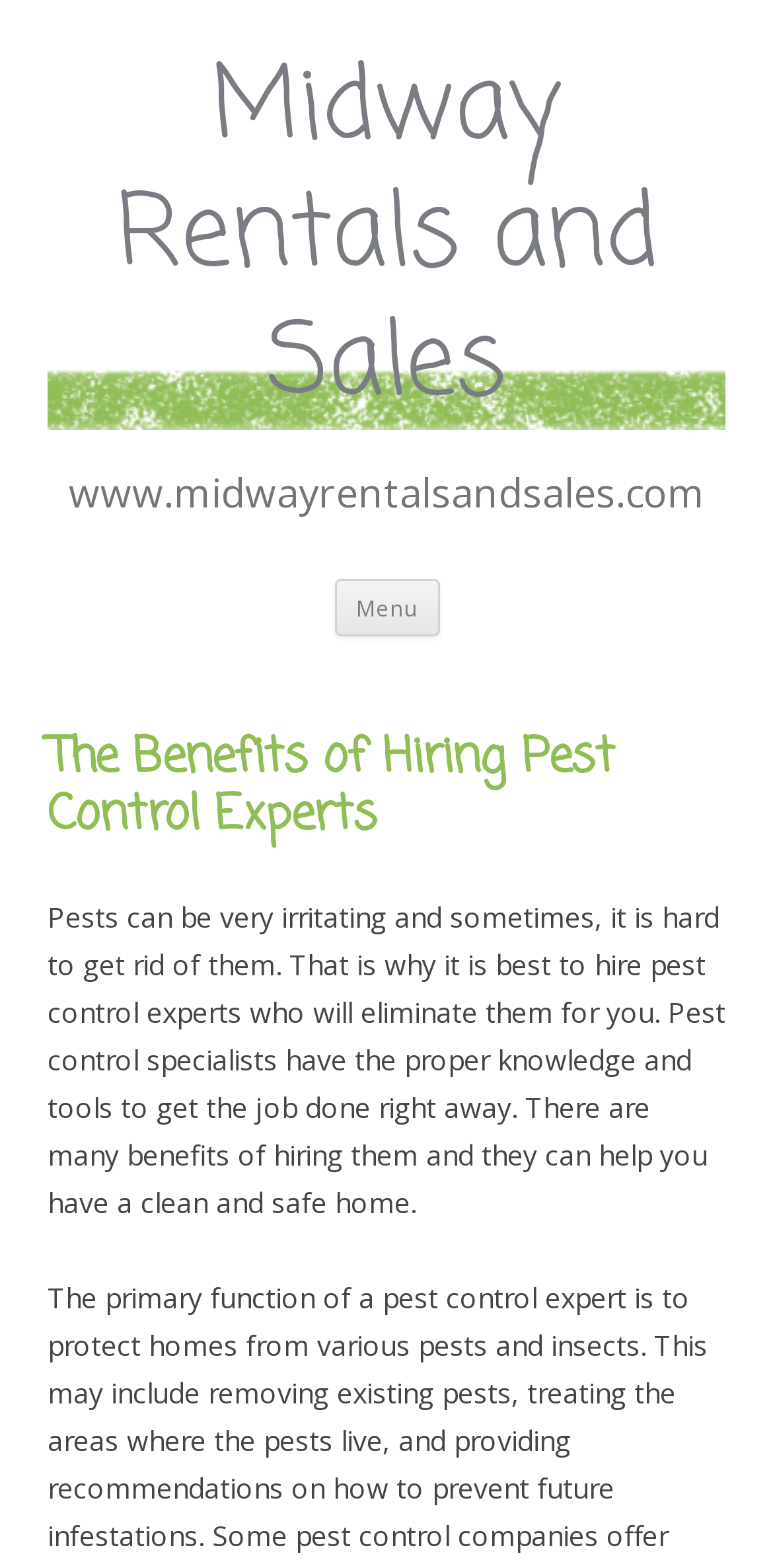Given the content of the image, can you provide a detailed answer to the question?
What is the purpose of the 'Skip to content' link?

The 'Skip to content' link is likely used to skip the navigation menu and go directly to the main content of the webpage, which is a common accessibility feature.